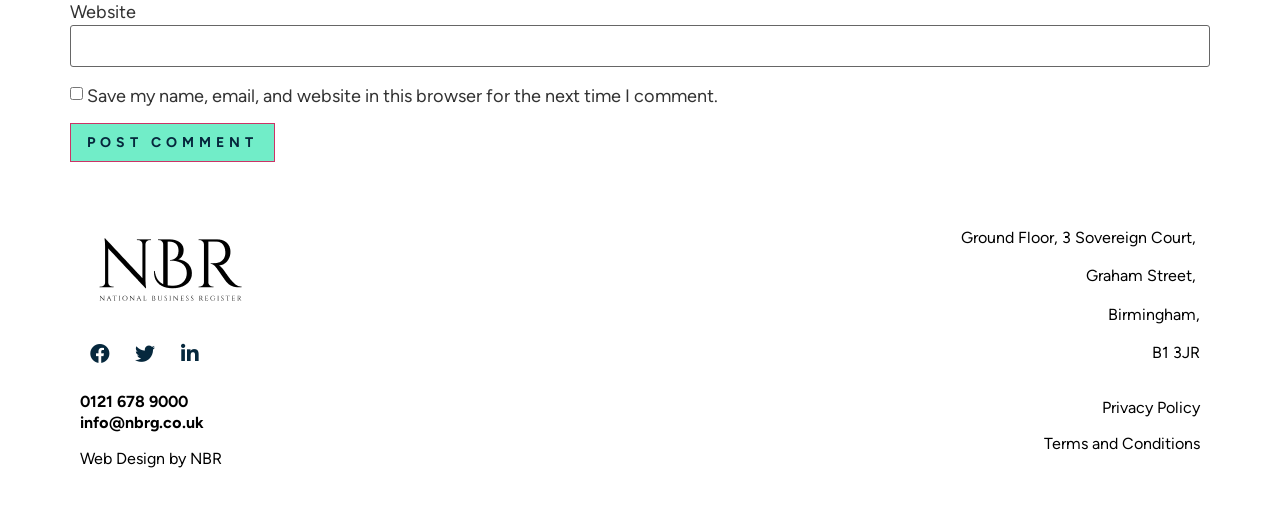What is the company name?
Examine the screenshot and reply with a single word or phrase.

NBR